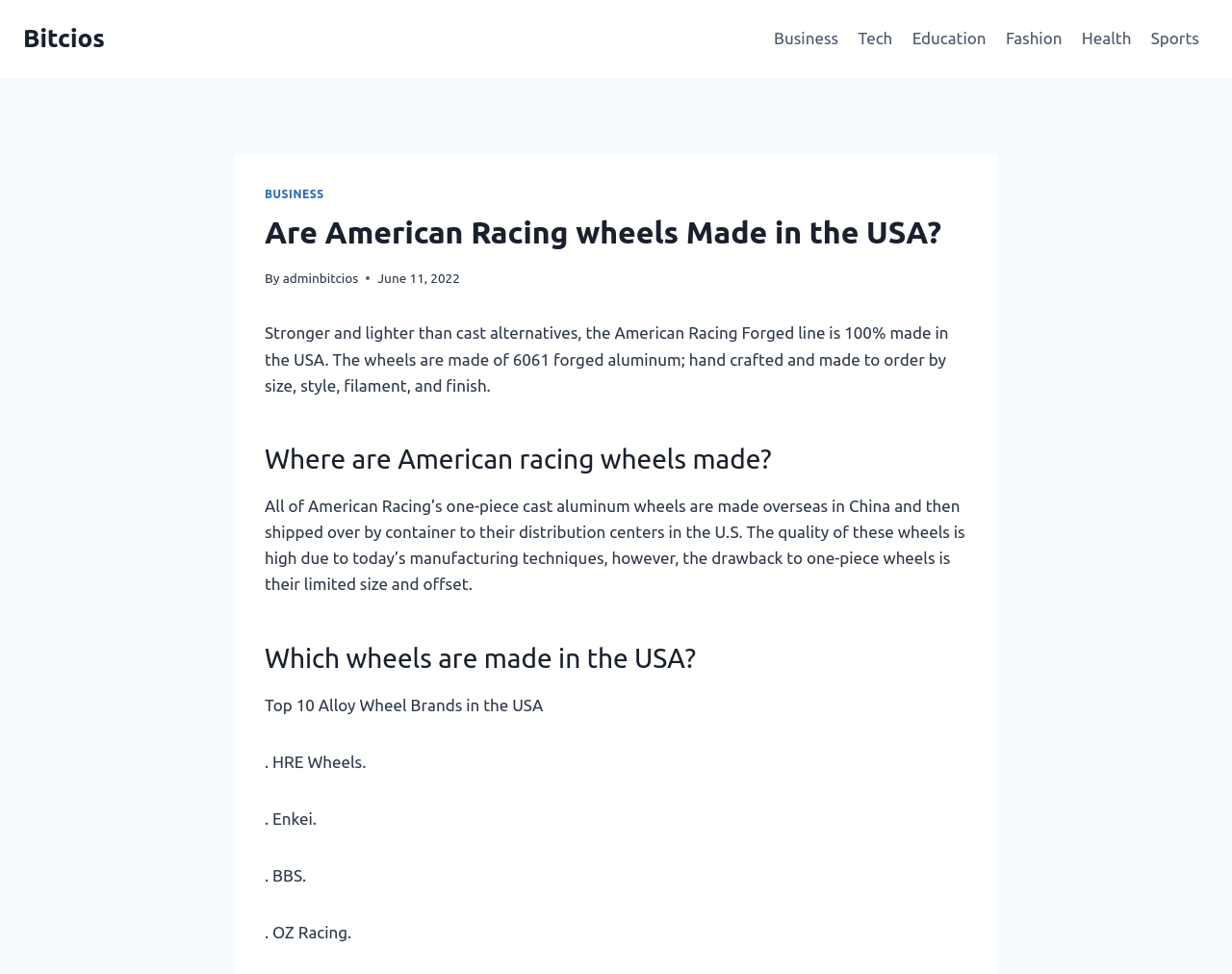What is the material of American Racing Forged line wheels?
Using the image as a reference, answer the question with a short word or phrase.

6061 forged aluminum